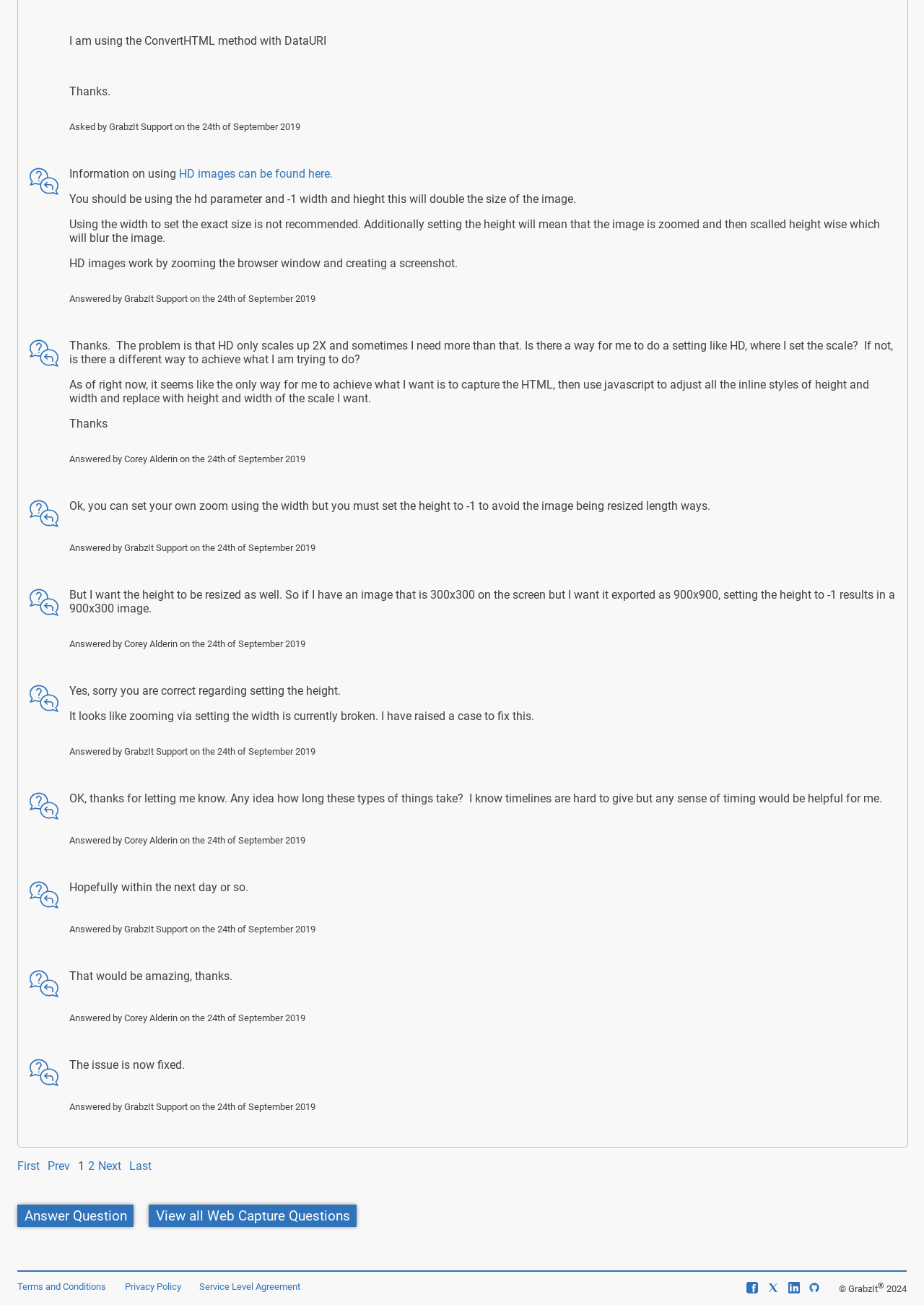Find the bounding box of the element with the following description: "Terms and Conditions". The coordinates must be four float numbers between 0 and 1, formatted as [left, top, right, bottom].

[0.019, 0.982, 0.115, 0.99]